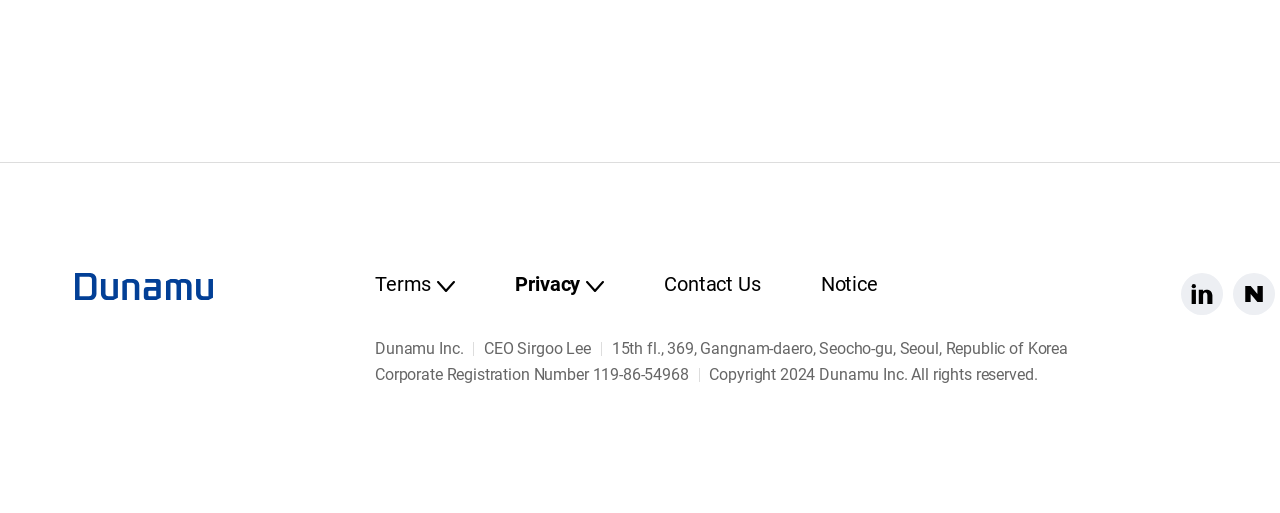Respond with a single word or phrase to the following question:
What is the CEO's name?

Sirgoo Lee